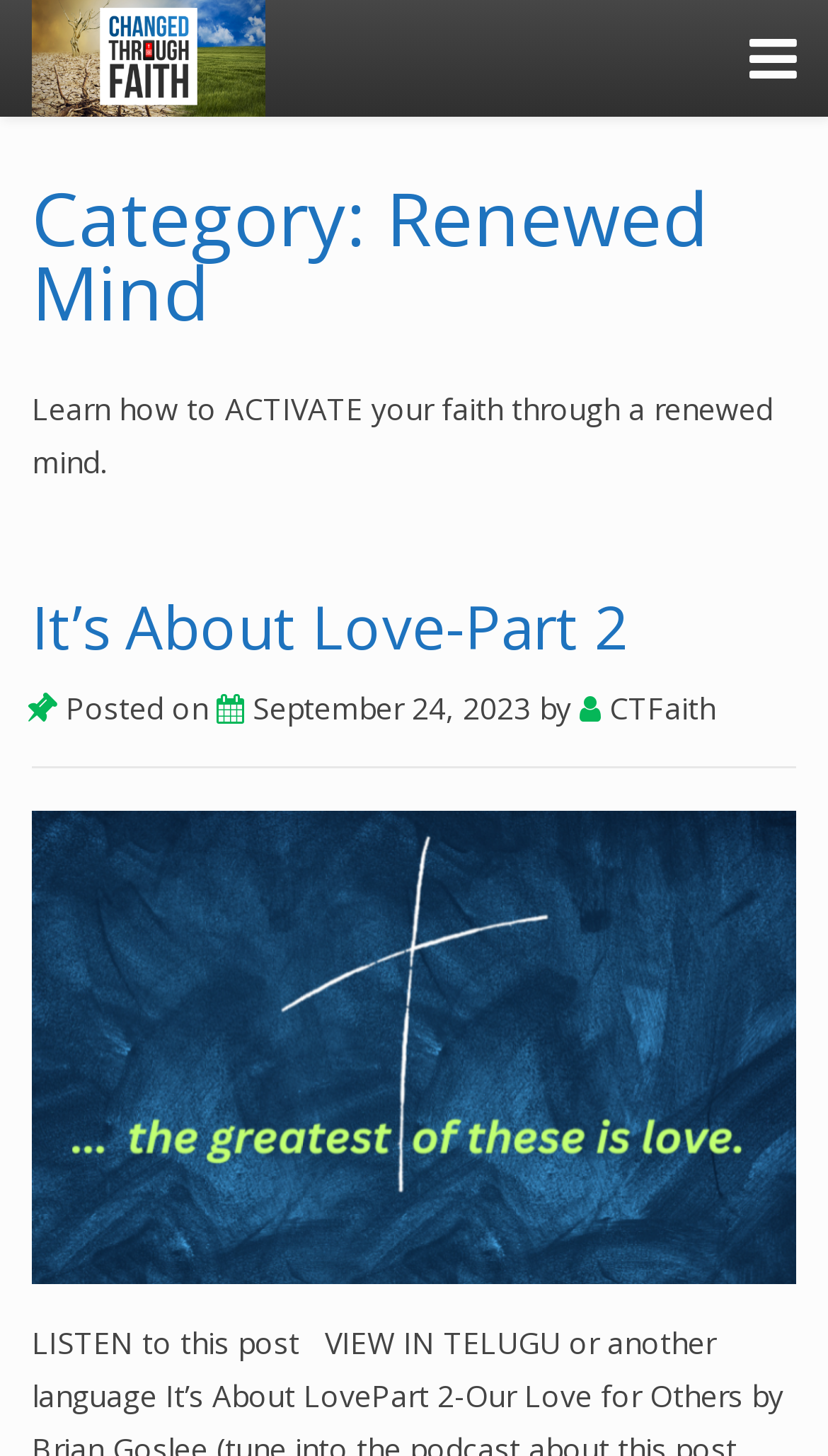Provide a one-word or short-phrase answer to the question:
What is the main theme of the website?

Faith